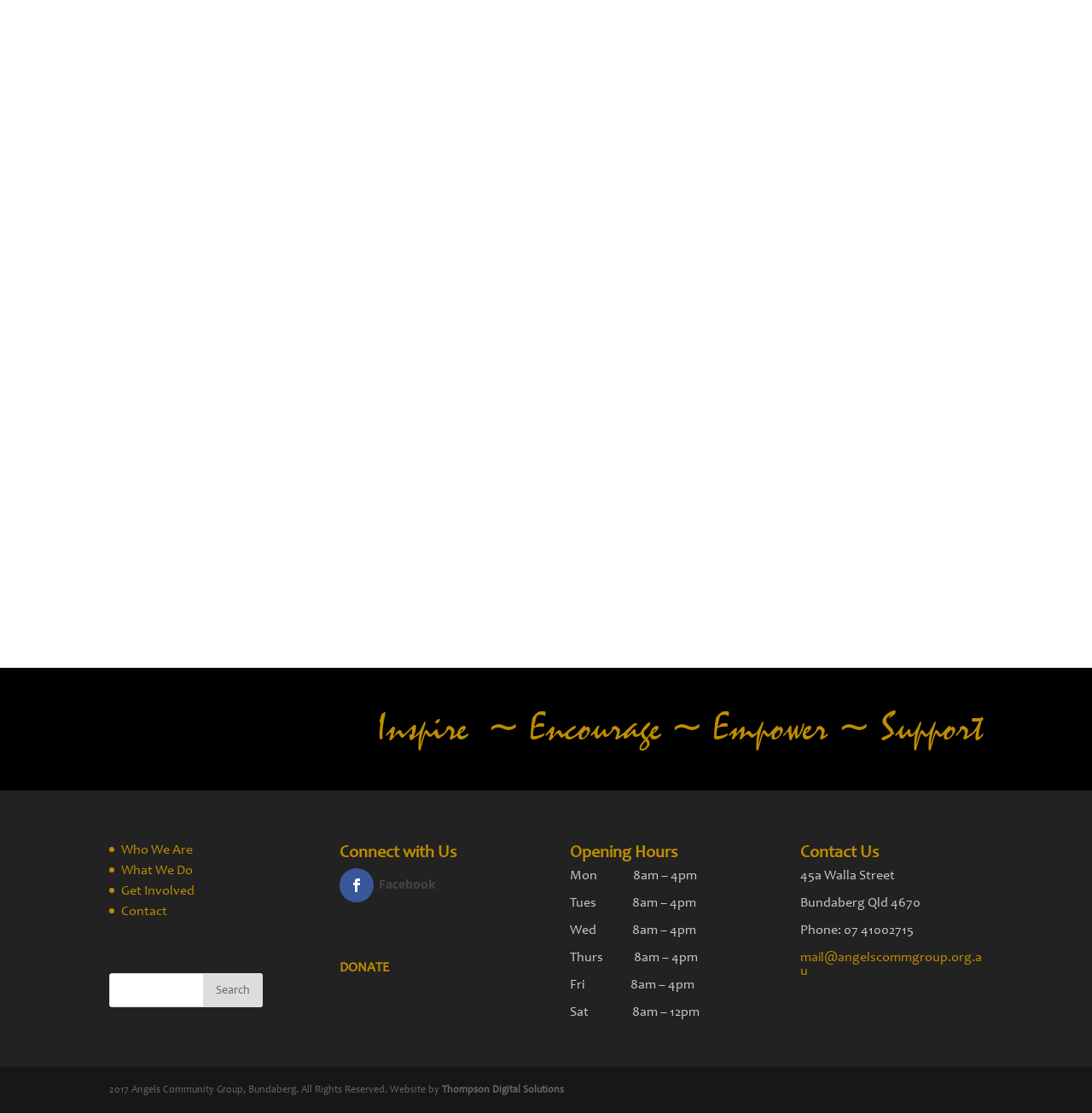What are the office hours on Monday?
Please provide a detailed answer to the question.

The office hours can be found in the 'Opening Hours' section, which lists the hours for each day of the week. The 'Mon' static text is accompanied by the hours '8am – 4pm'.